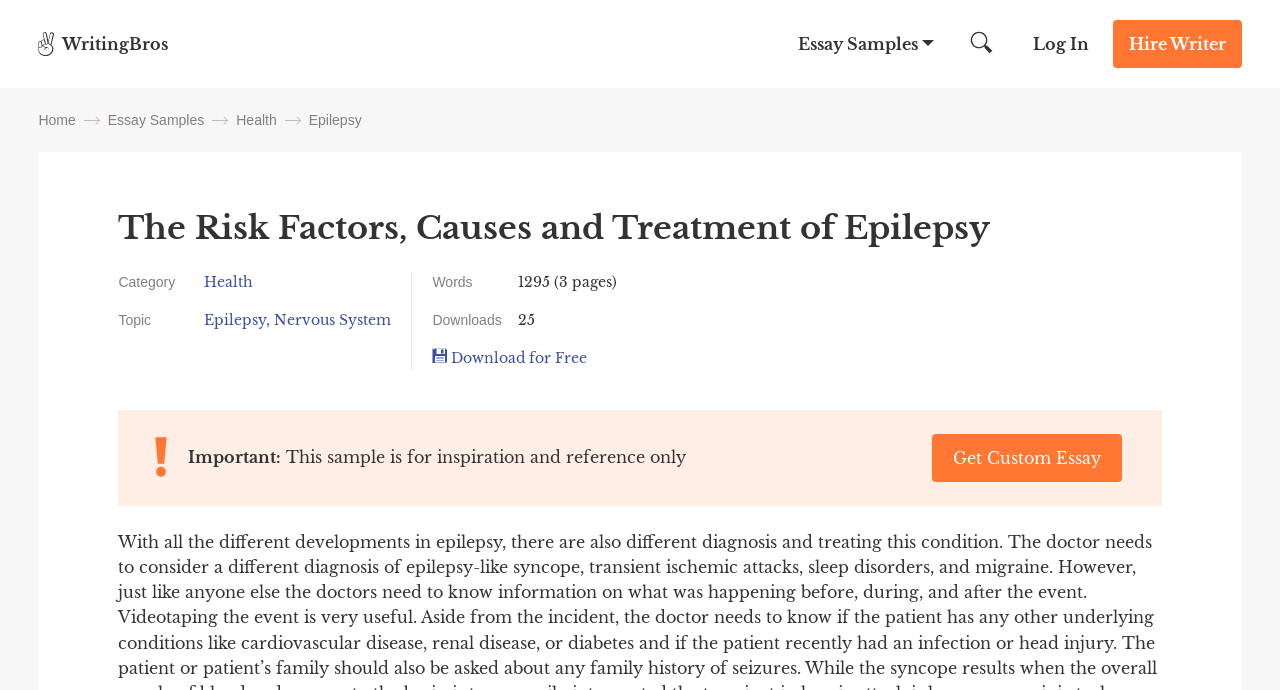Identify the bounding box coordinates of the specific part of the webpage to click to complete this instruction: "Get a custom essay".

[0.728, 0.629, 0.876, 0.698]